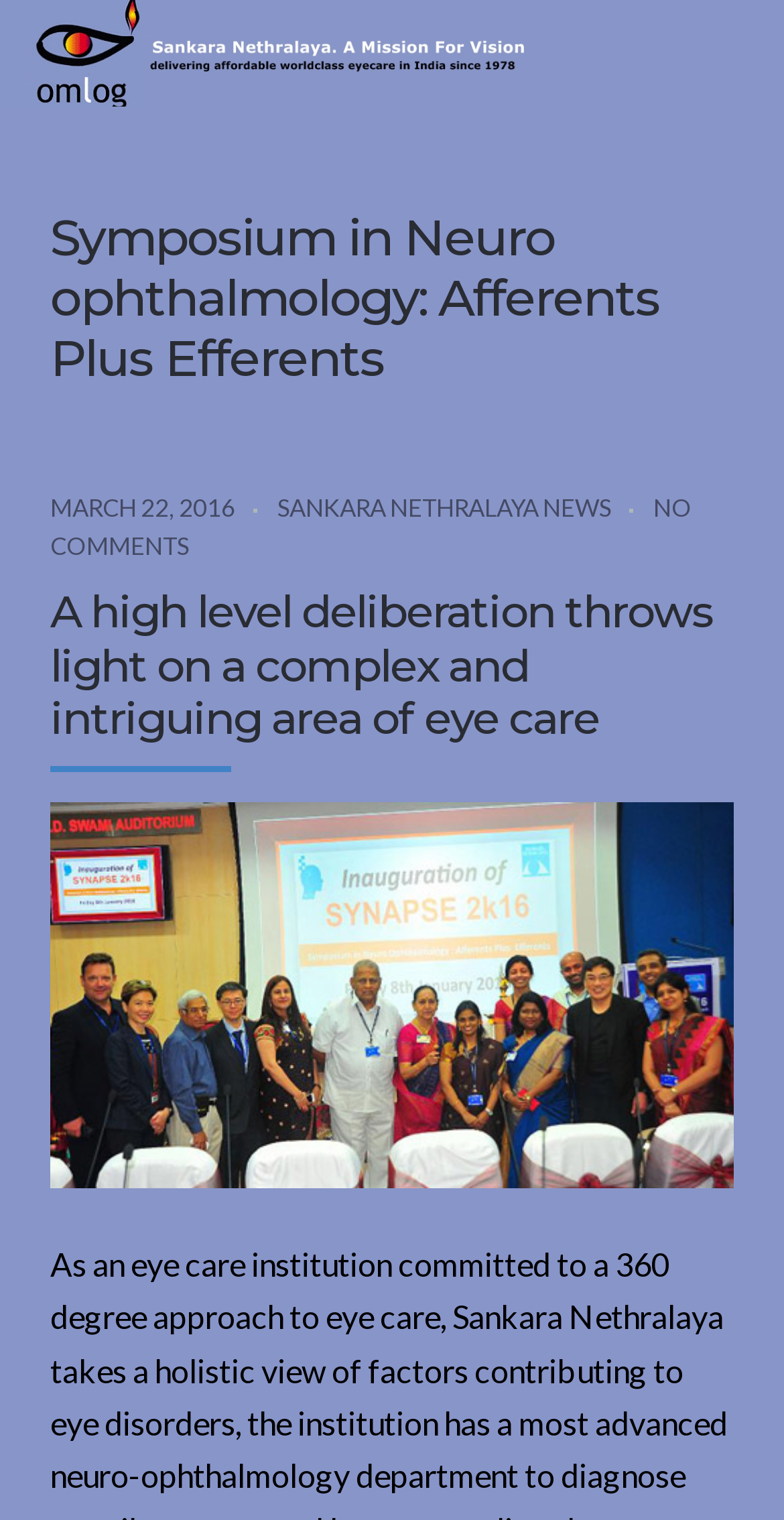Please study the image and answer the question comprehensively:
How many links are there in the top section?

I counted the number of link elements in the top section of the webpage and found two links: 'Sankara Nethralaya. A Mission For Vision' and 'SANKARA NETHRALAYA NEWS'.